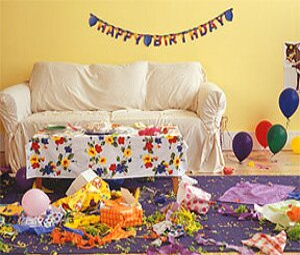Give a thorough explanation of the elements present in the image.

The image depicts a vibrant and festive scene, capturing the aftermath of a lively birthday celebration. In the foreground, a cluttered living space is evident, with colorful streamers and confetti scattered across the floor. A table covered with a floral tablecloth is adorned with remnants of party supplies, including party hats, gift wrap, and deflated balloons, suggesting a joyous occasion that has just concluded. Behind the table, a cozy white sofa offers a contrast to the lively decor, while a cheerful "HAPPY BIRTHDAY" banner hangs across a bright yellow wall, encapsulating the celebratory spirit. The scattered decorations and casual atmosphere evoke the excitement and energy of a memorable gathering, inviting thoughts of happiness and cheer.